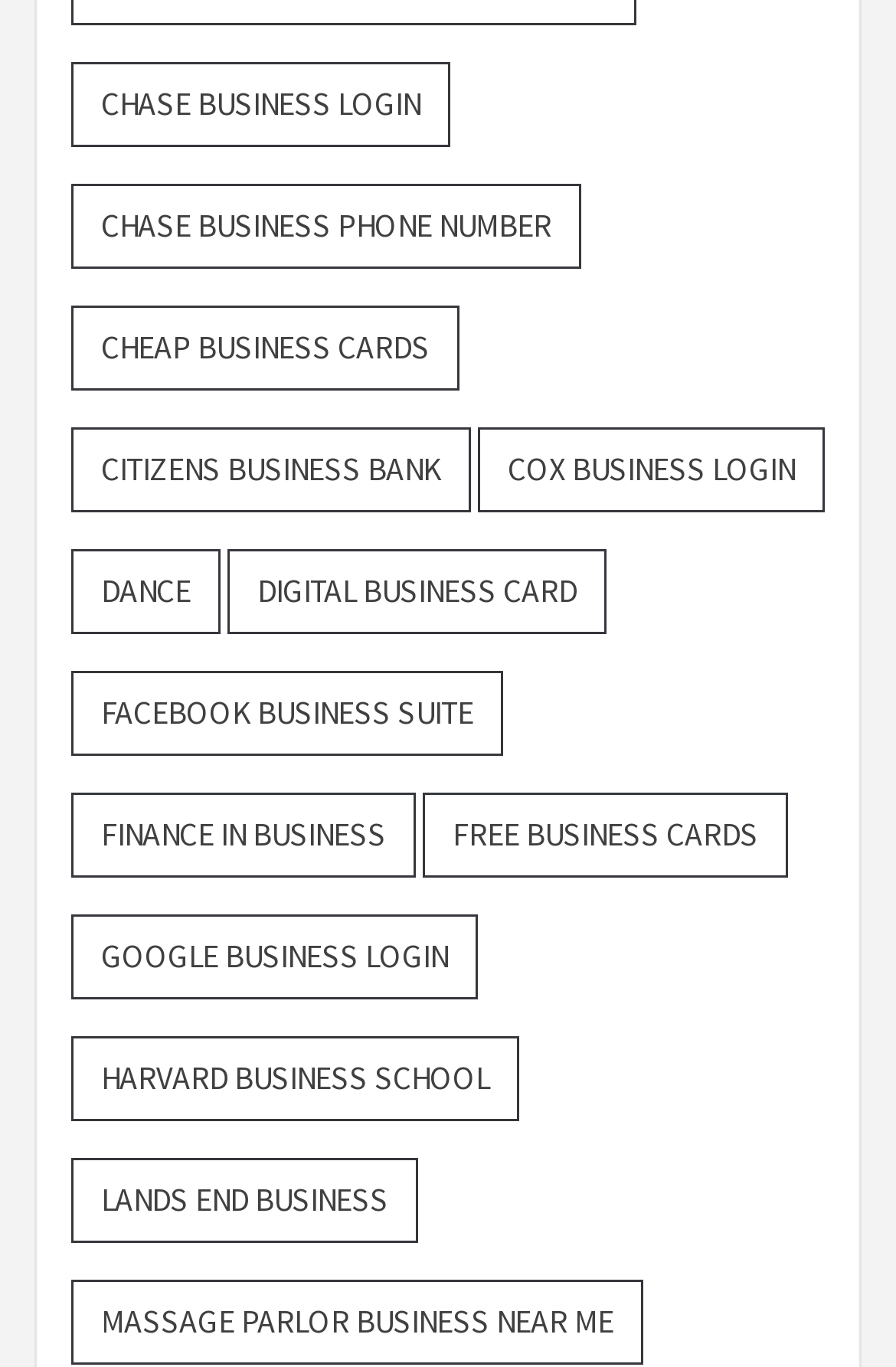Provide a brief response to the question using a single word or phrase: 
What is the first link on the webpage?

Chase Business Login